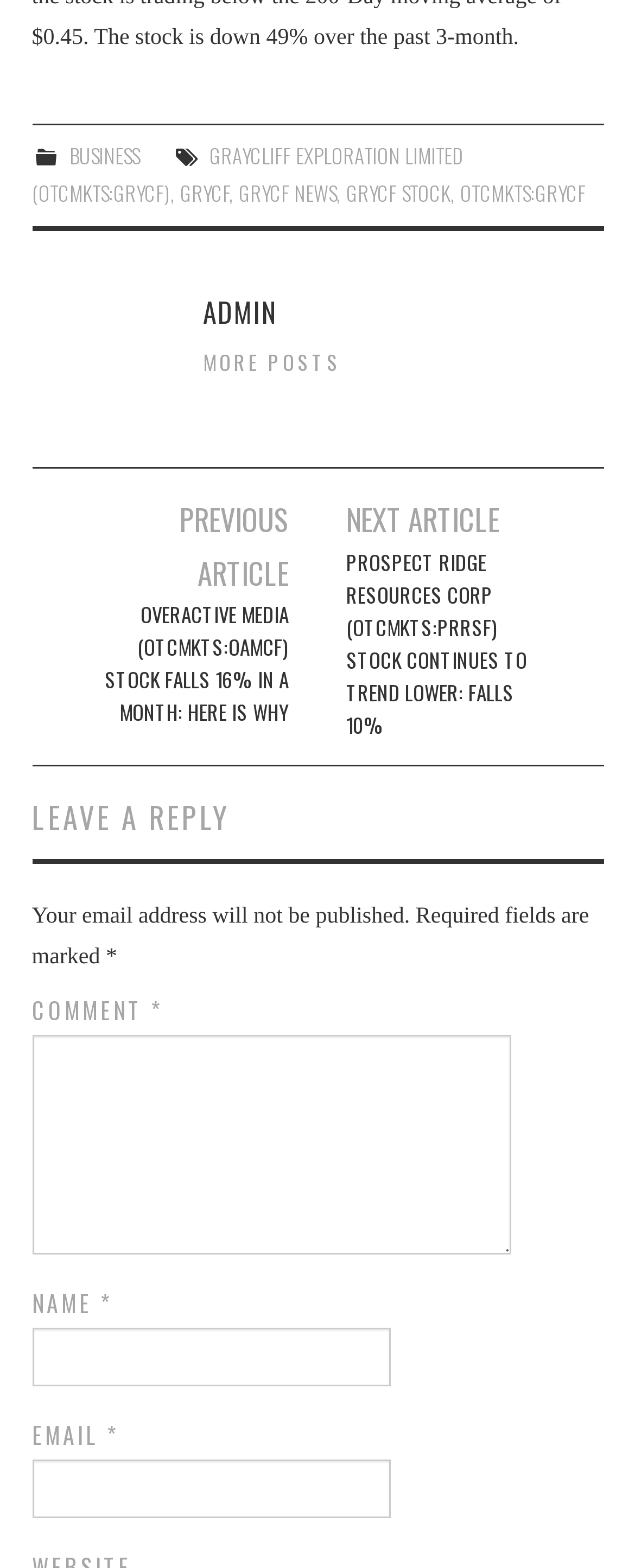What is the company name mentioned in the footer?
Answer the question with a detailed and thorough explanation.

I found the company name 'GRAYCLIFF EXPLORATION LIMITED' in the footer section of the webpage, which is located at the bottom of the page and contains links to other related pages.